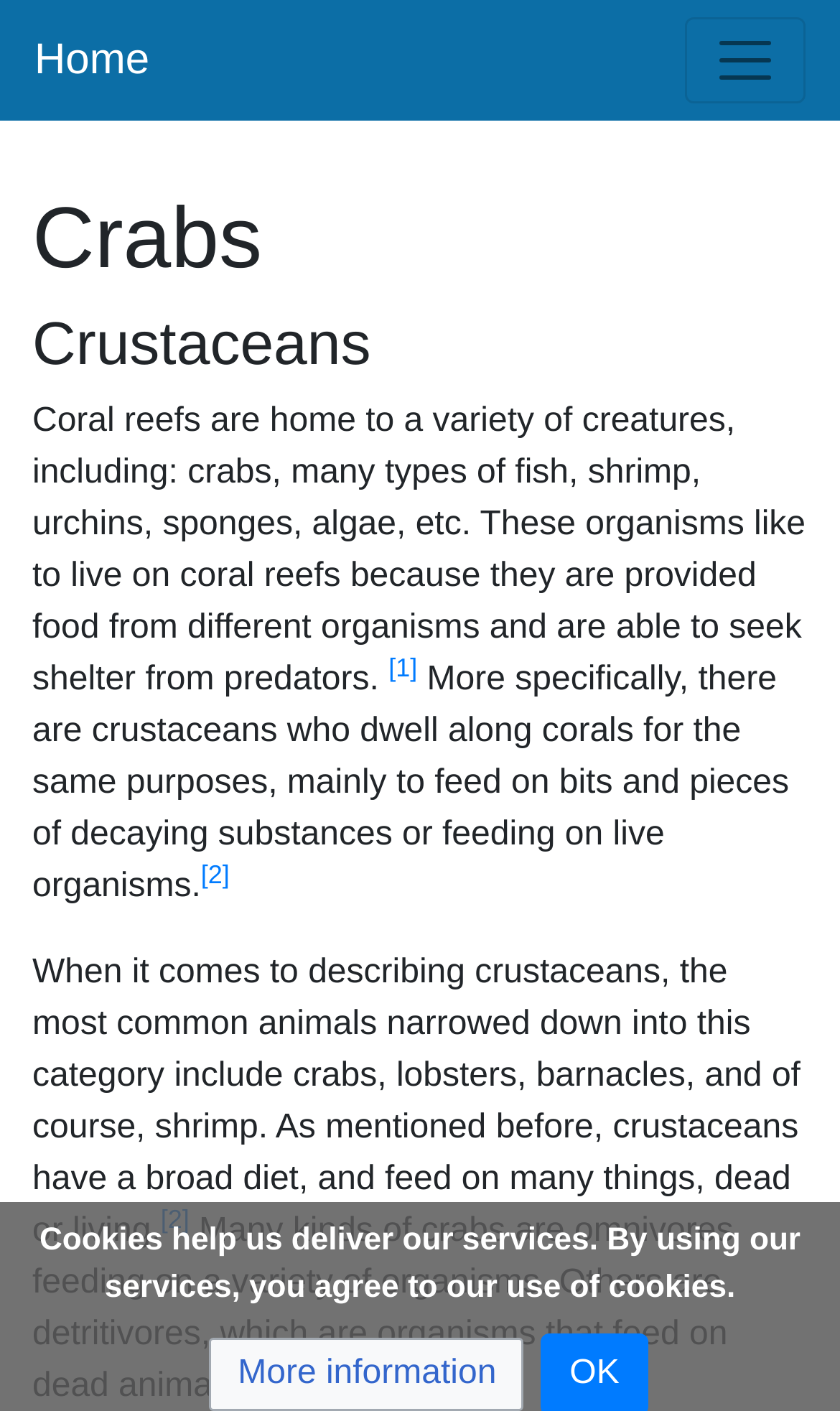Locate and provide the bounding box coordinates for the HTML element that matches this description: "[1]".

[0.463, 0.463, 0.497, 0.485]